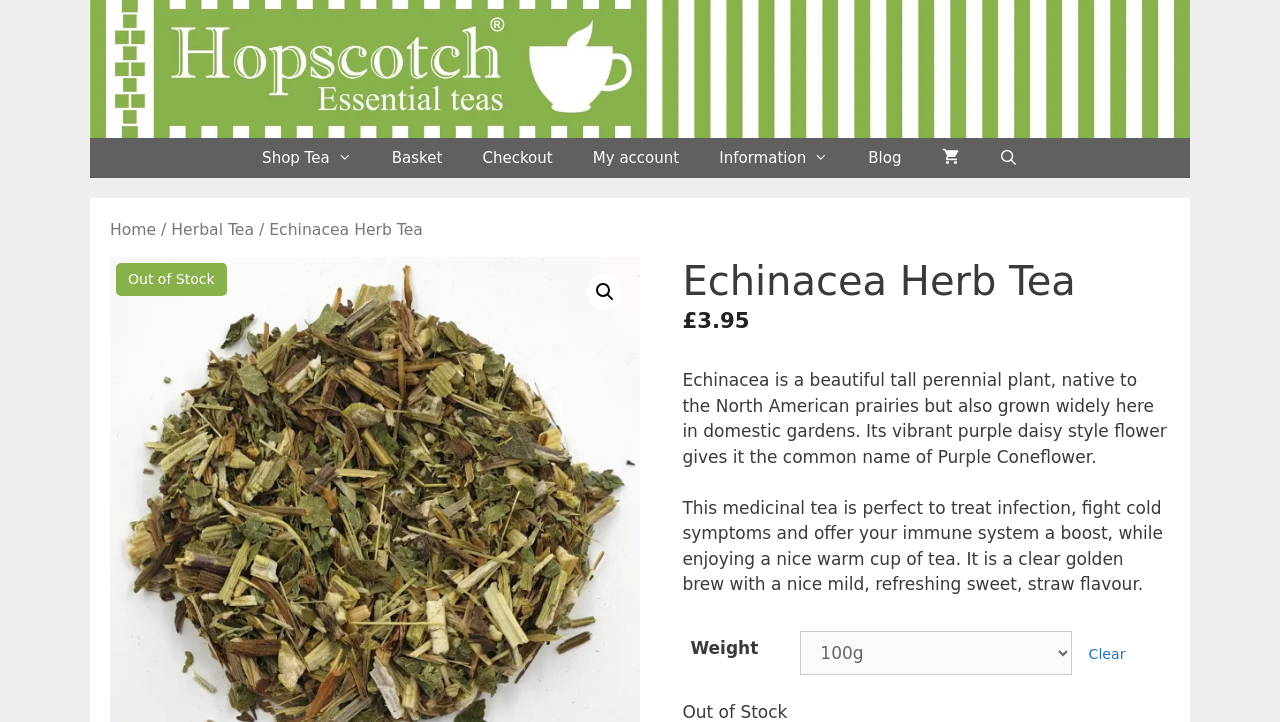Answer with a single word or phrase: 
Is the tea in stock?

No